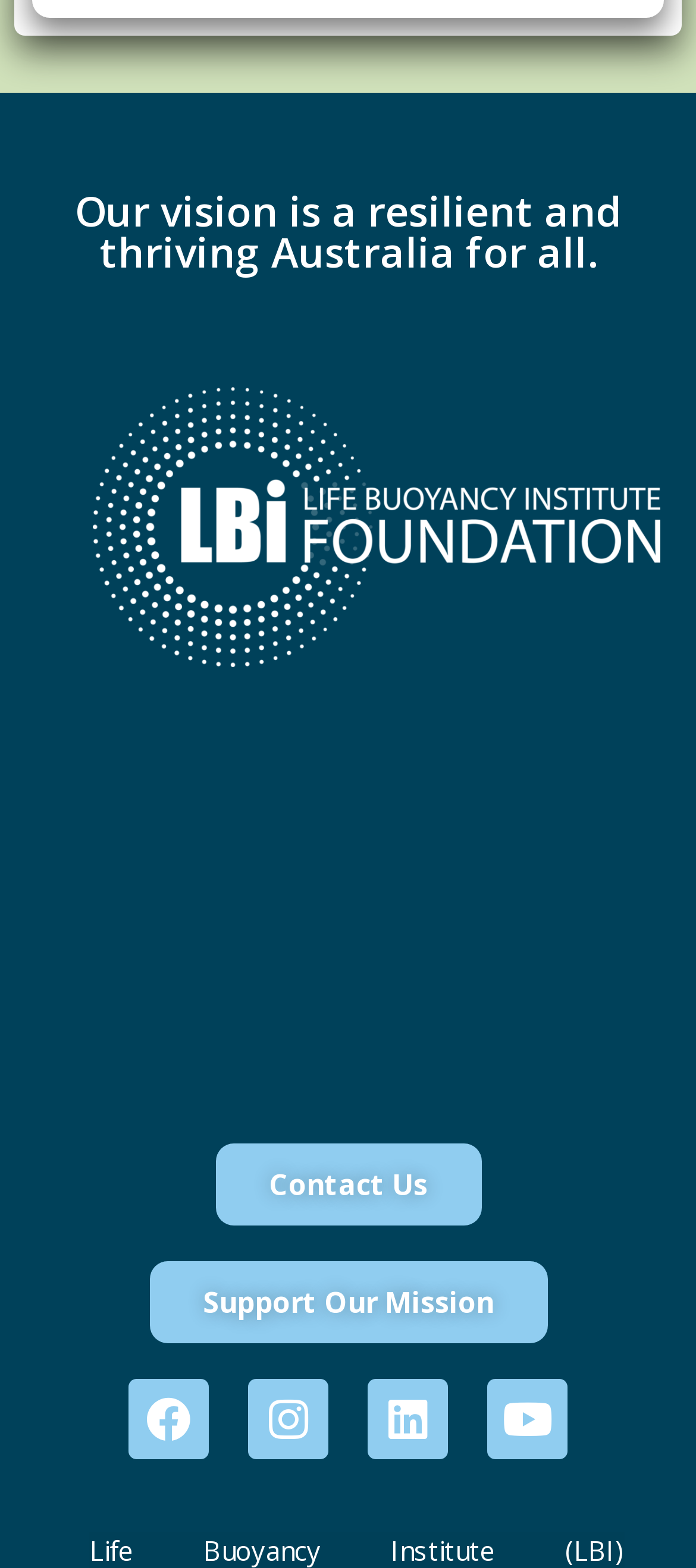Answer the question below using just one word or a short phrase: 
What is the name of the charity logo?

Registered-Charity-Logo_white